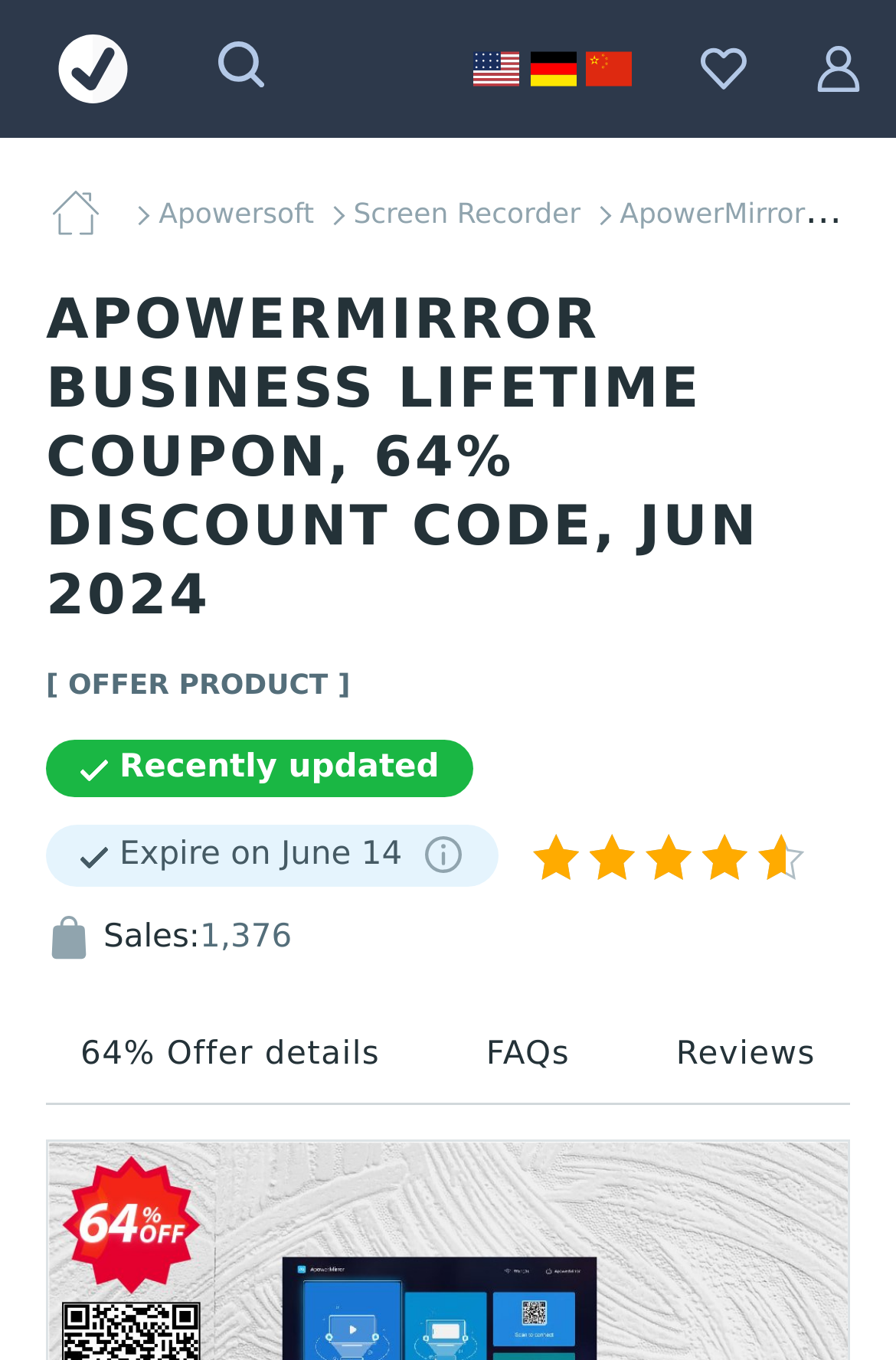Please indicate the bounding box coordinates for the clickable area to complete the following task: "View Favorites". The coordinates should be specified as four float numbers between 0 and 1, i.e., [left, top, right, bottom].

[0.744, 0.0, 0.872, 0.101]